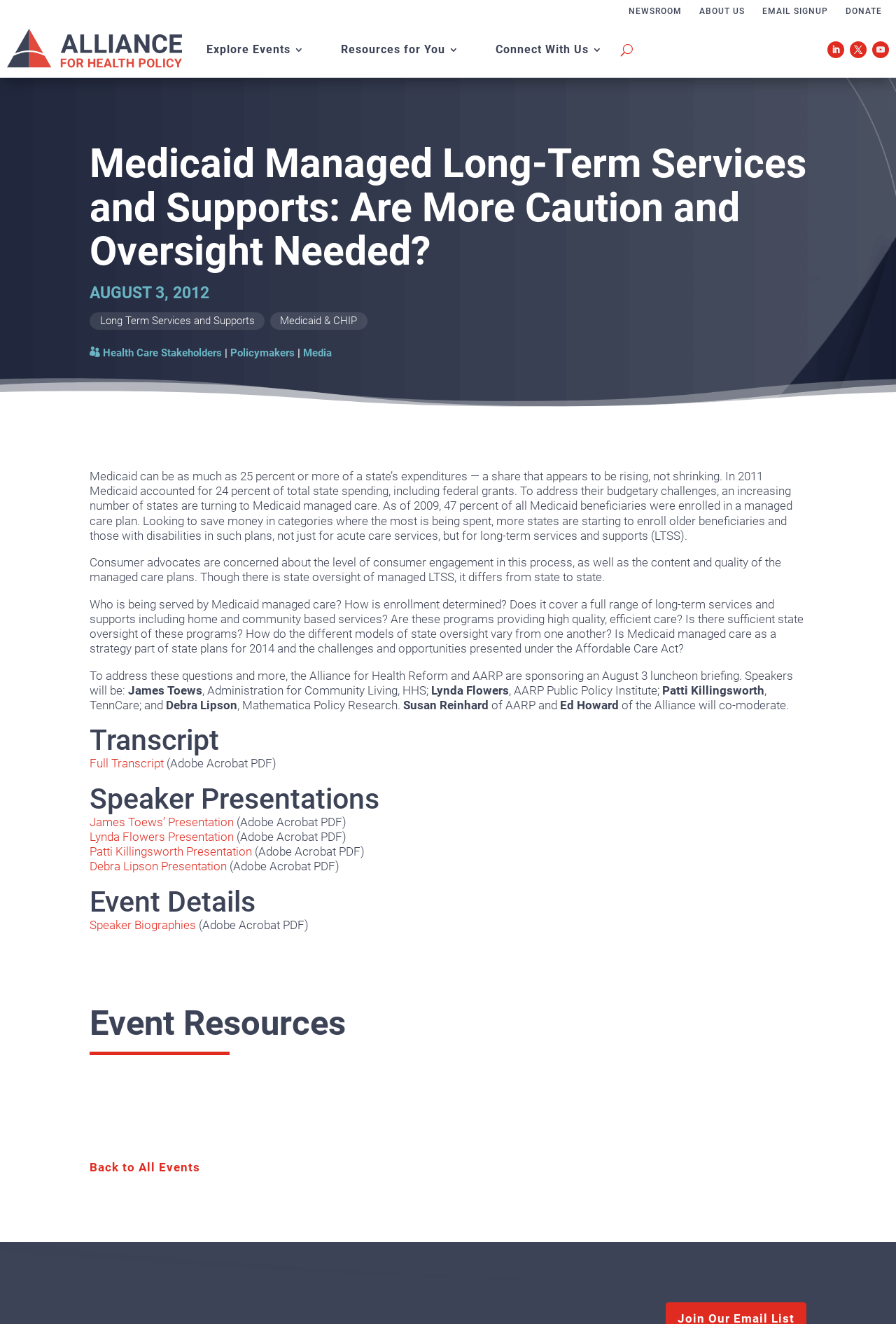Please provide the bounding box coordinates for the element that needs to be clicked to perform the instruction: "Read Full Transcript". The coordinates must consist of four float numbers between 0 and 1, formatted as [left, top, right, bottom].

[0.1, 0.571, 0.183, 0.582]